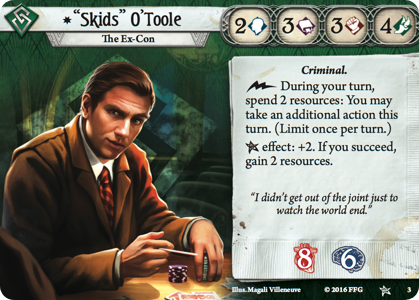Explain the image in a detailed way.

The image features "*Skids* O'Toole," a character card from the "Arkham Horror" card game, depicted as "The Ex-Con." The card showcases several key attributes of the character, including:

- **Classifications**: Skids is identified as a Criminal, emphasizing his rogue nature in the gameplay. 
- **Stats**: His stat line includes 2 Willpower, 3 Intellect, 3 Combat, and 4 Agility, demonstrating a balanced skill set that supports diverse strategies.
- **Special Ability**: The card details a unique ability that allows players to spend 2 resources during their turn to take an additional action, limited to once per turn, enhancing his versatility in gameplay.
- **Effect Bonus**: An Elder Sign effect is indicated, where succeeding grants 2 additional resources, further incentivizing efficient resource management.
- **Flavor Text**: A memorable quote from Skids reflects his backstory: "I didn’t get out of the joint just to watch the world end," hinting at his troubled past and motivations.

The artwork, illustrated by Magali Villeneuve, captures Skids in a moment of contemplation, wearing a classic ensemble that aligns with his rogue persona, set against a shadowy background that enhances the game's mysterious atmosphere. The card's layout includes health and sanity stats, marking him with 8 health points and 6 sanity points, which are crucial for strategic gameplay. The card is part of the 2016 release from Fantasy Flight Games, connecting players to the rich lore and immersive experience of the Arkham series.